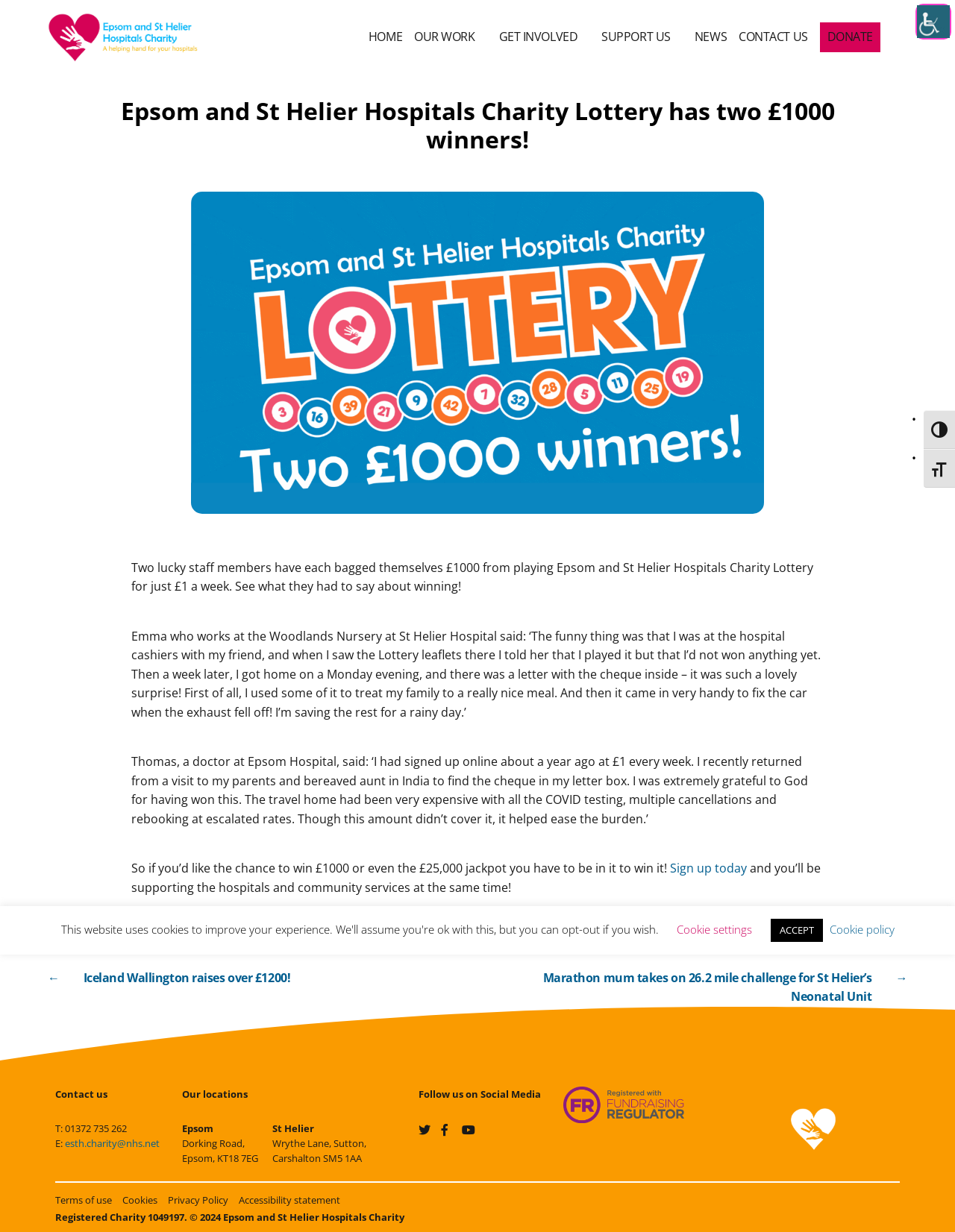Determine the bounding box coordinates of the section I need to click to execute the following instruction: "Click the 'CONTACT US' link". Provide the coordinates as four float numbers between 0 and 1, i.e., [left, top, right, bottom].

[0.773, 0.024, 0.846, 0.036]